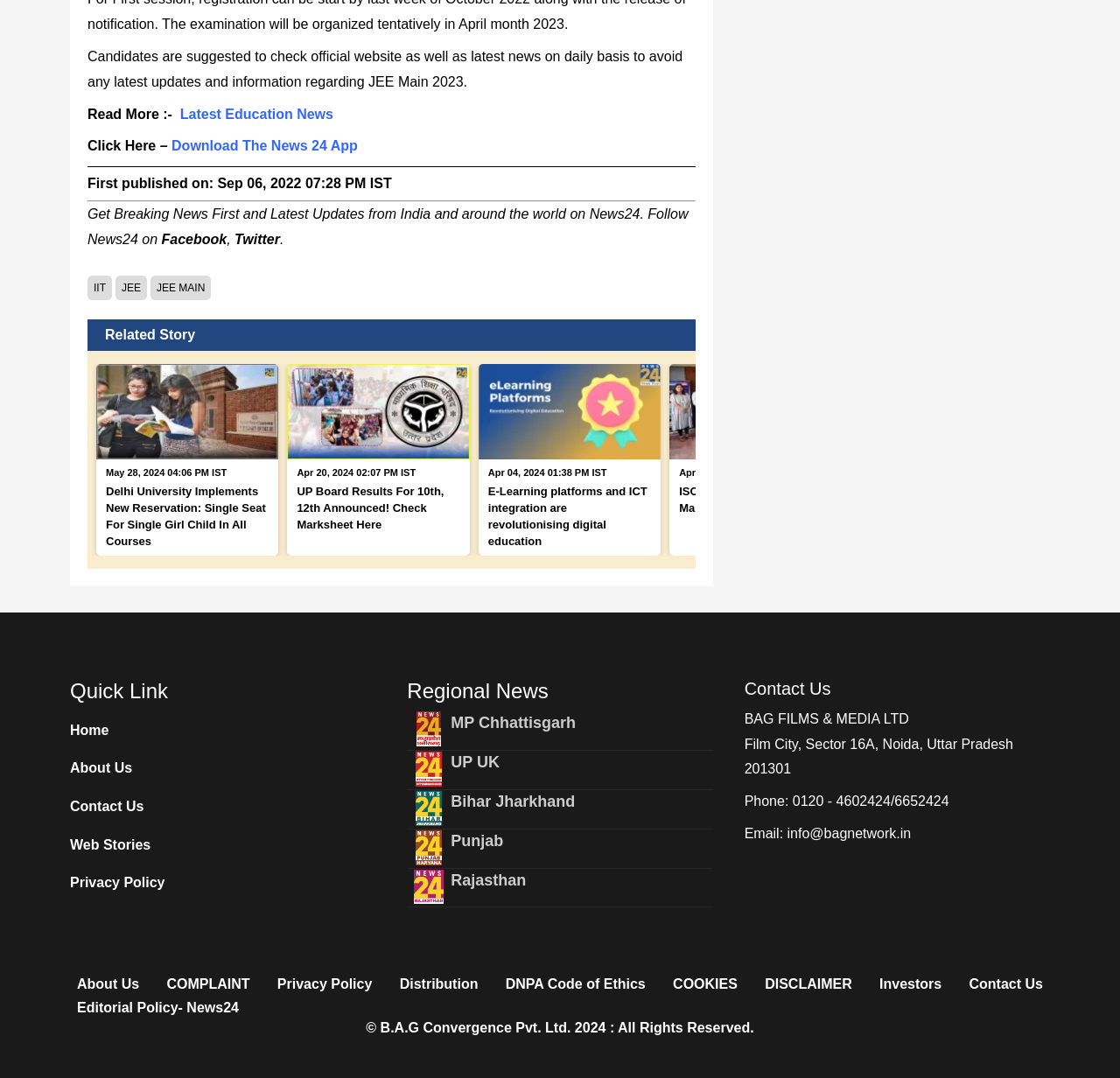Identify the bounding box coordinates for the UI element that matches this description: "DNPA Code of Ethics".

[0.445, 0.902, 0.583, 0.924]